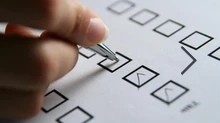Create a detailed narrative that captures the essence of the image.

The image depicts a person's hand holding a pen, poised above a sheet of paper featuring a series of empty and checked boxes. This scene captures a moment of decision-making, likely related to completing a form or survey. The presence of the checkmarks suggests that some options have been selected, indicating engagement with the content of the document, which likely pertains to a topic relevant to the context of local governance or community input, such as the proposed amendments to a county plan. The aesthetic of the image conveys a sense of active participation, reflecting the importance of civic involvement in decision-making processes.